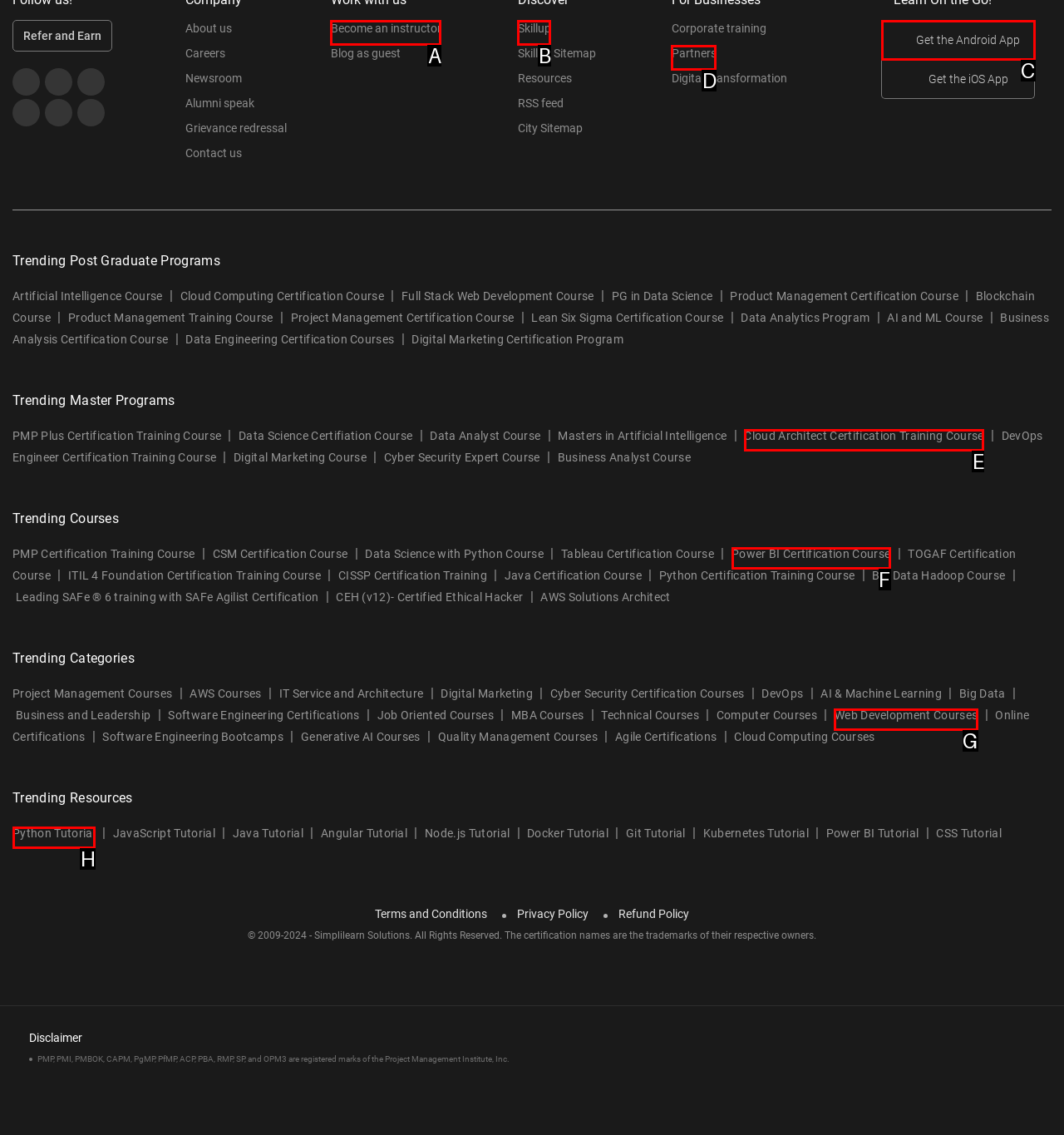Select the HTML element that corresponds to the description: Partners. Reply with the letter of the correct option.

D